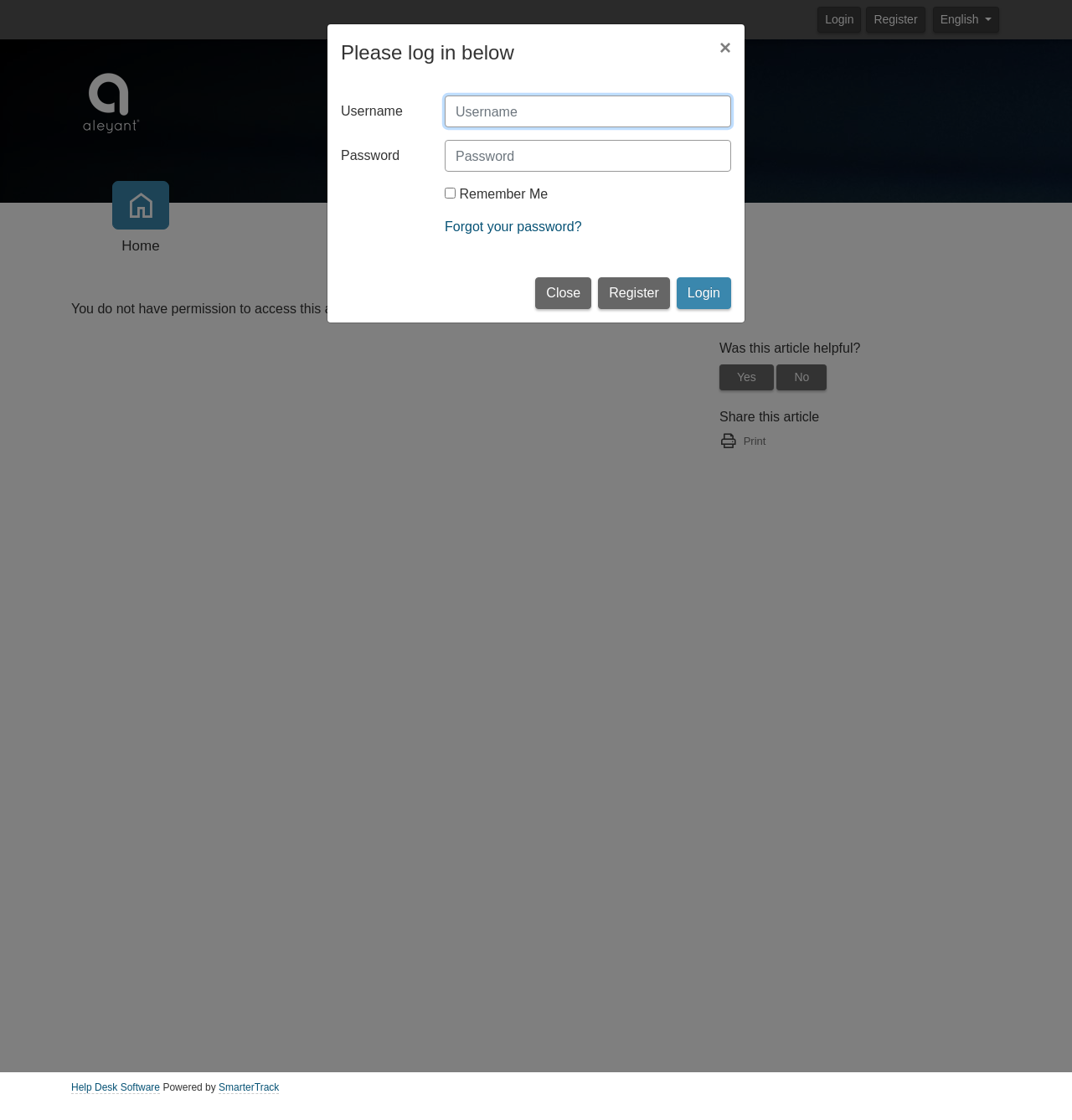Highlight the bounding box of the UI element that corresponds to this description: "Print".

[0.688, 0.388, 0.714, 0.4]